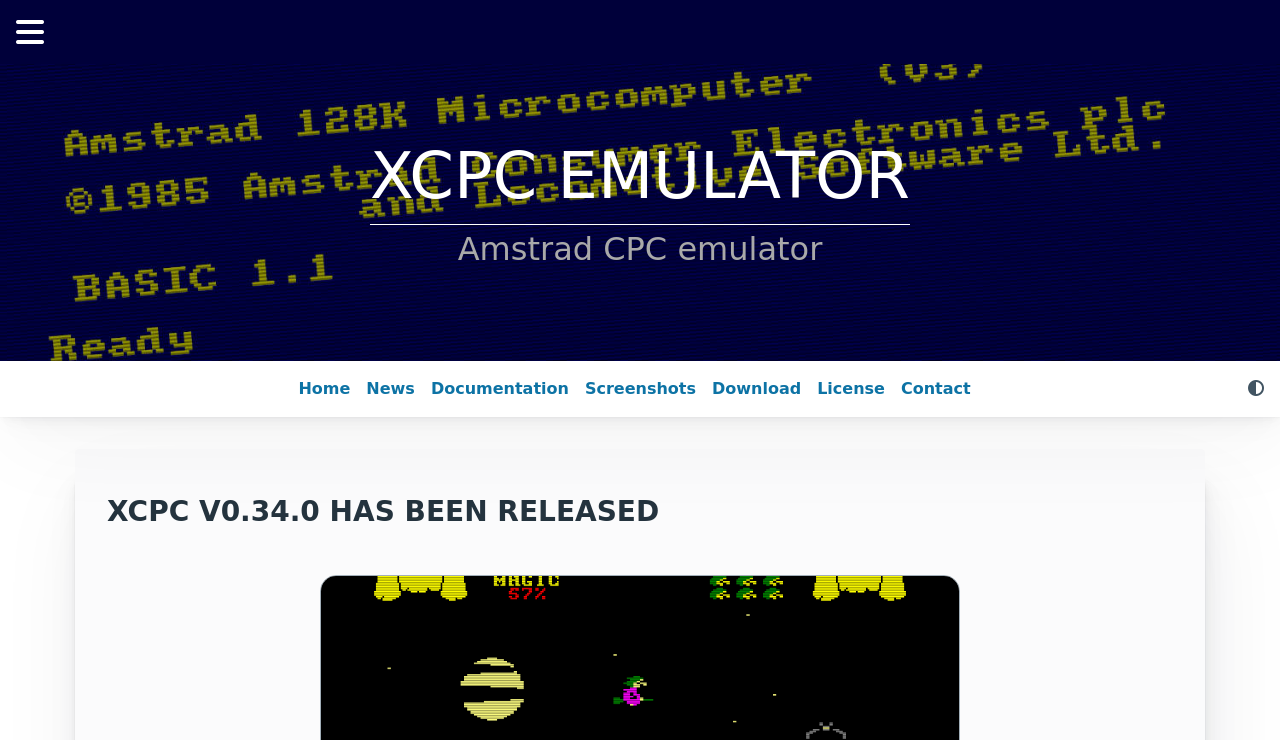Please provide a brief answer to the question using only one word or phrase: 
How many sections are available on the webpage?

2